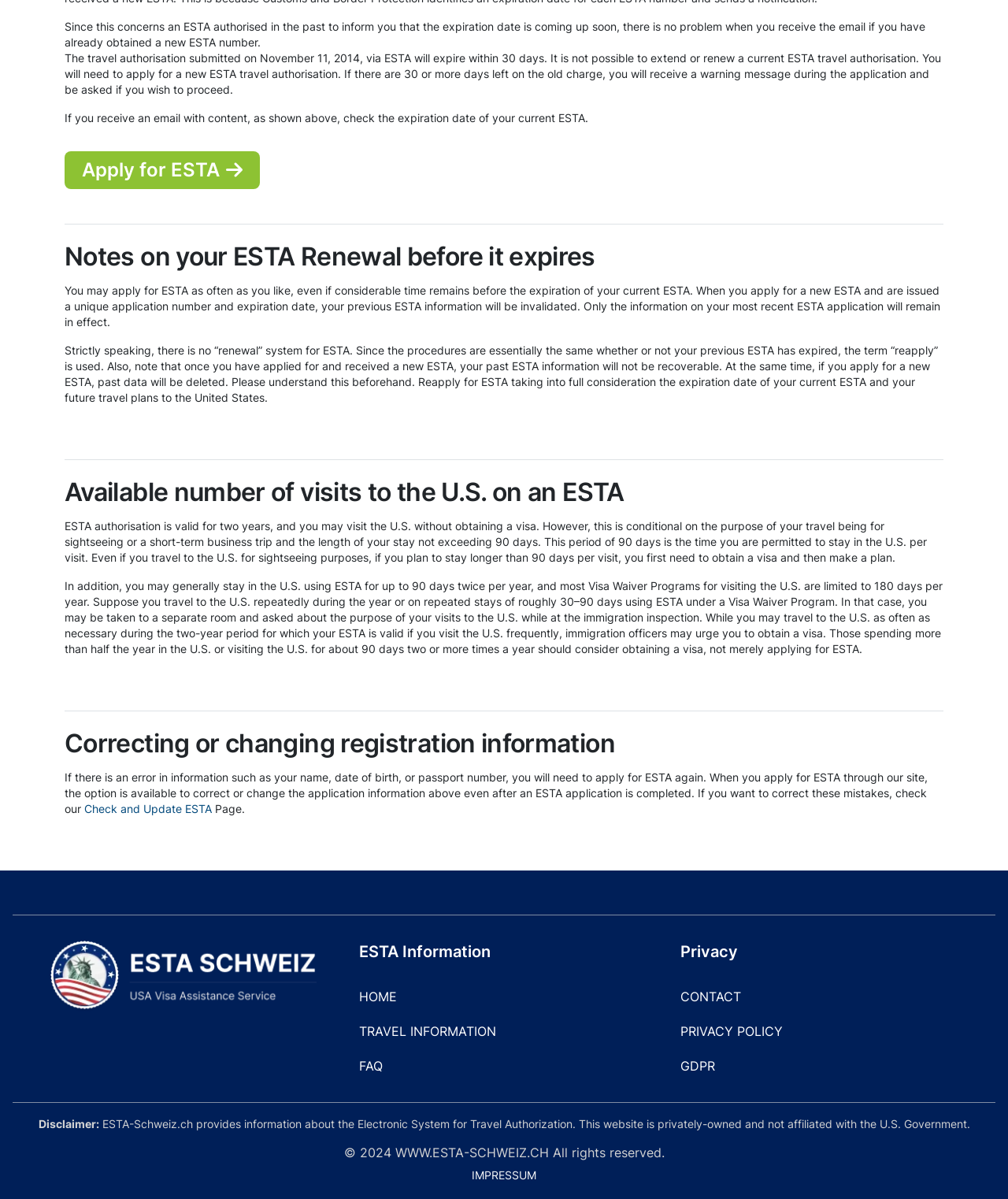What happens if there is an error in ESTA application information?
Using the image, respond with a single word or phrase.

Need to reapply